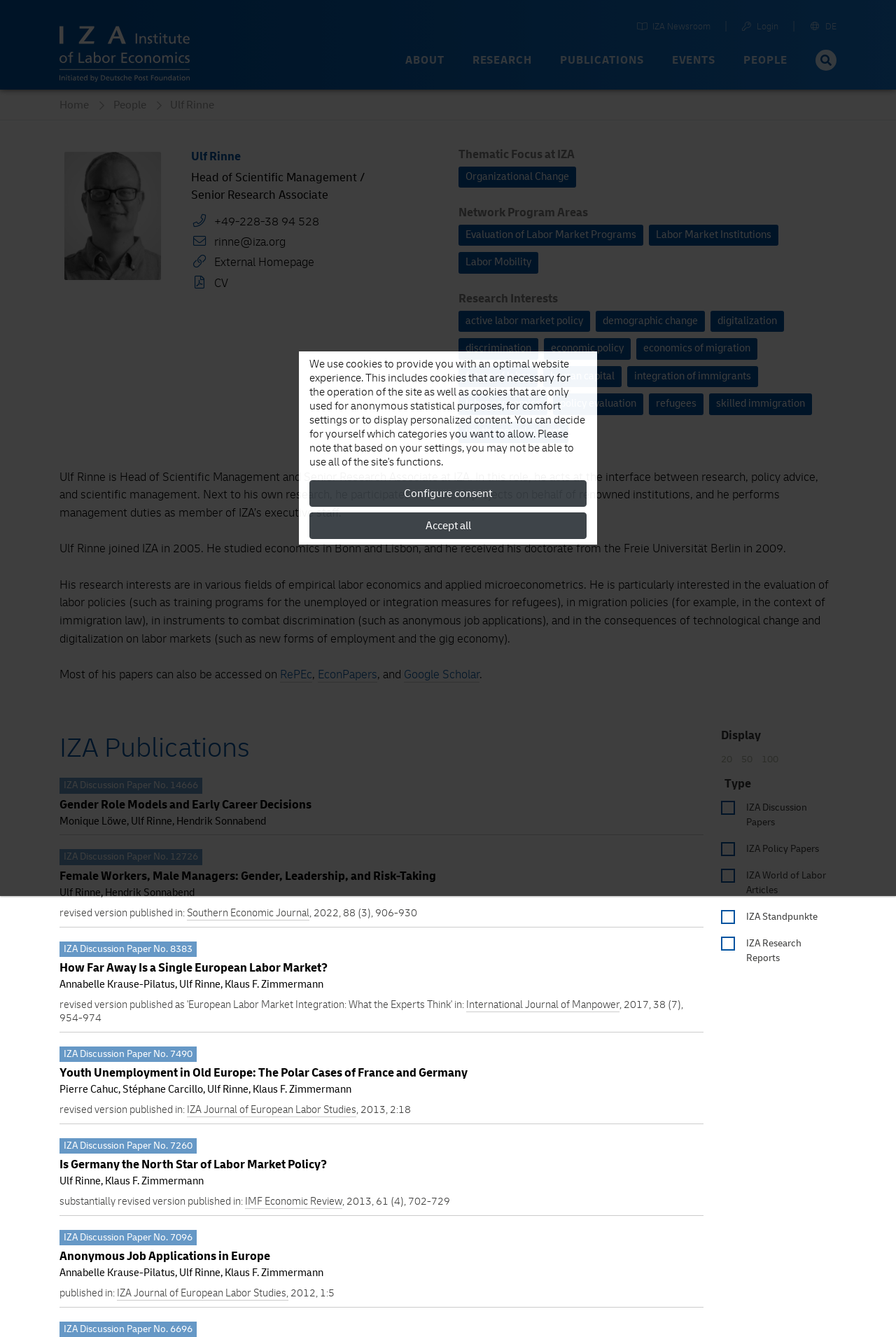Given the element description, predict the bounding box coordinates in the format (top-left x, top-left y, bottom-right x, bottom-right y), using floating point numbers between 0 and 1: Rodríguez-Robles, Javier A.

None